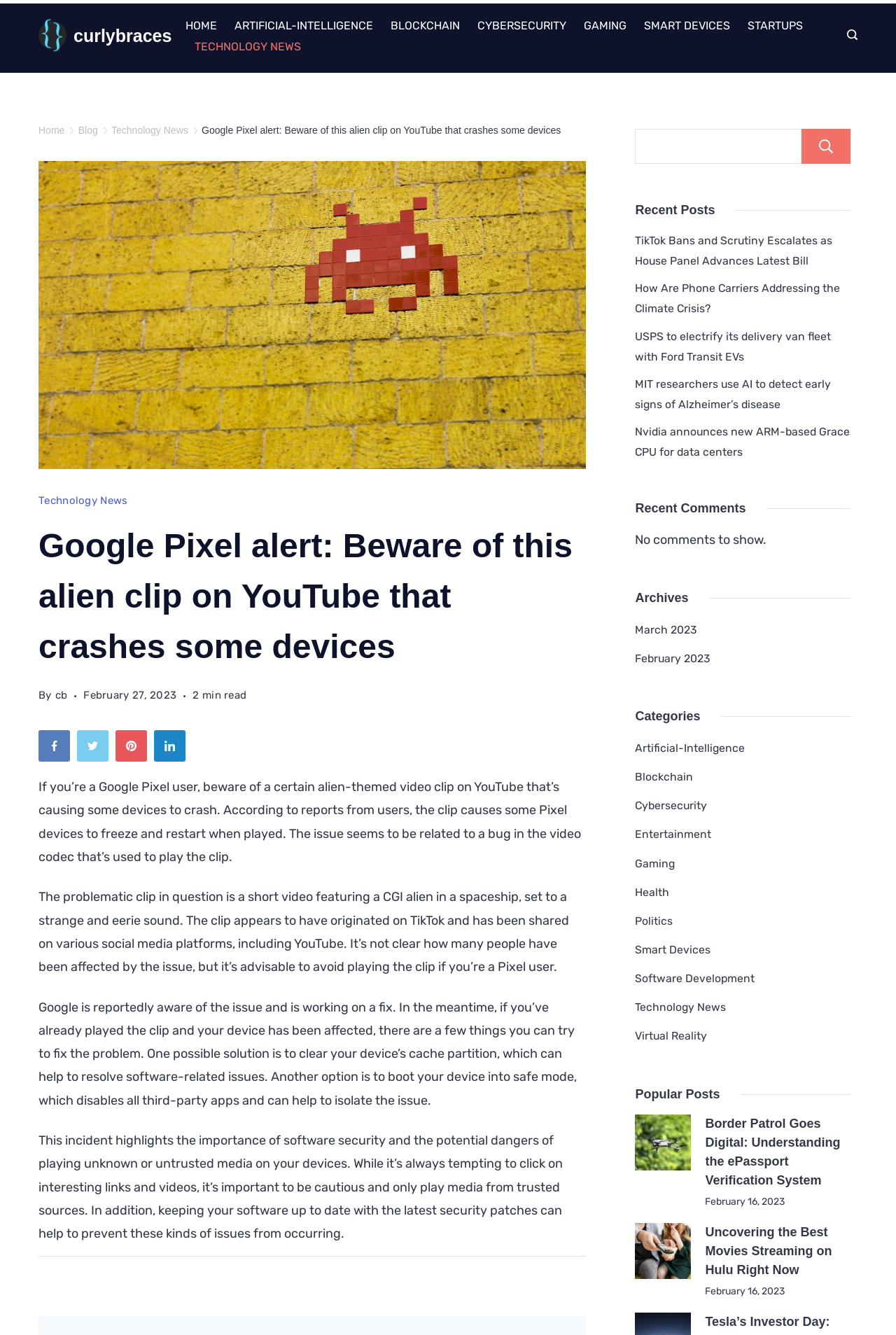Explain the webpage in detail, including its primary components.

This webpage appears to be a technology news article page. At the top, there is a progress bar and a link to the website's homepage, accompanied by a small image. Below this, there are several links to different categories, such as Artificial Intelligence, Blockchain, and Cybersecurity, which are evenly spaced across the top of the page.

The main article is titled "Google Pixel alert: Beware of this alien clip on YouTube that crashes some devices" and is accompanied by a figure. The article discusses a specific video clip on YouTube that is causing some Google Pixel devices to crash. The text is divided into several paragraphs, with headings and links to other articles and social media platforms scattered throughout.

On the right side of the page, there are several sections, including "Post Navigation", "Recent Posts", "Recent Comments", "Archives", "Categories", and "Popular Posts". Each section contains links to other articles or categories, with some sections having headings and others having images.

At the bottom of the page, there are more links to other articles, including "Border Patrol Goes Digital: Understanding the ePassport Verification System" and "February 16, 2023". There are also several images scattered throughout the page, including a search icon and social media icons.